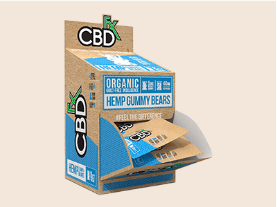What is the material of the box?
Offer a detailed and full explanation in response to the question.

The box is crafted from sturdy cardboard, ensuring both durability and an eco-friendly profile, which aligns with contemporary sustainable practices.